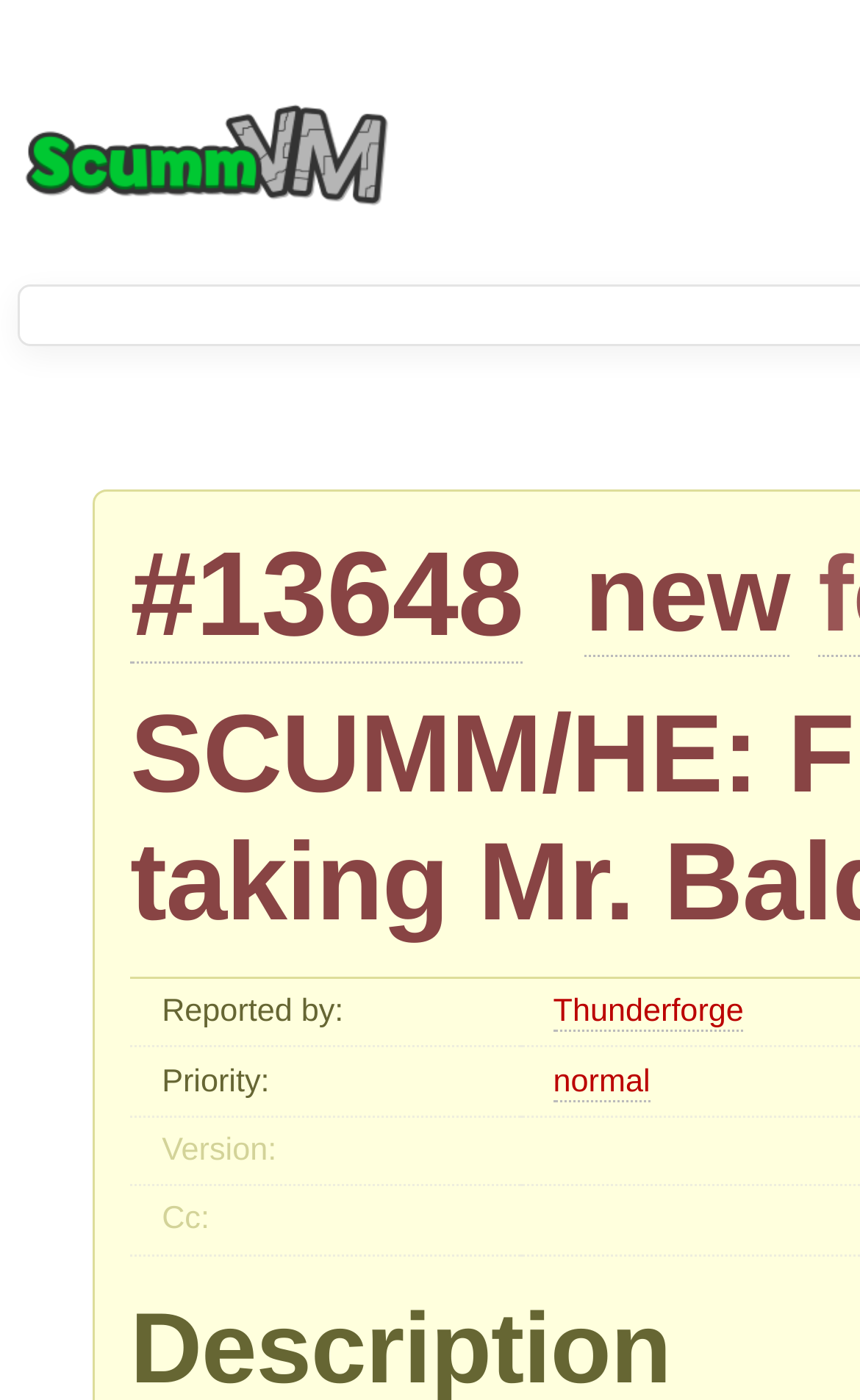Offer a meticulous caption that includes all visible features of the webpage.

The webpage appears to be a bug tracking page for ScummVM, a video game engine. At the top left, there is a ScummVM logo, which is an image linked to the ScummVM homepage. 

Below the logo, there is a title "#13648 (SCUMM/HE: Fix script to allow taking Mr. Baldini's picture) – ScummVM :: Bugs", which is also a link. To the right of the title, there is a "new" link.

The main content of the page is organized into rows, each with a header and a corresponding value. The first row has a "Reported by:" header, followed by a link to the username "Thunderforge". The second row has a "Priority:" header, with a link to the priority level "normal". The third row has a "Version:" header, but its corresponding value is not specified. The fourth row has a "Cc:" header, but its corresponding value is also not specified.